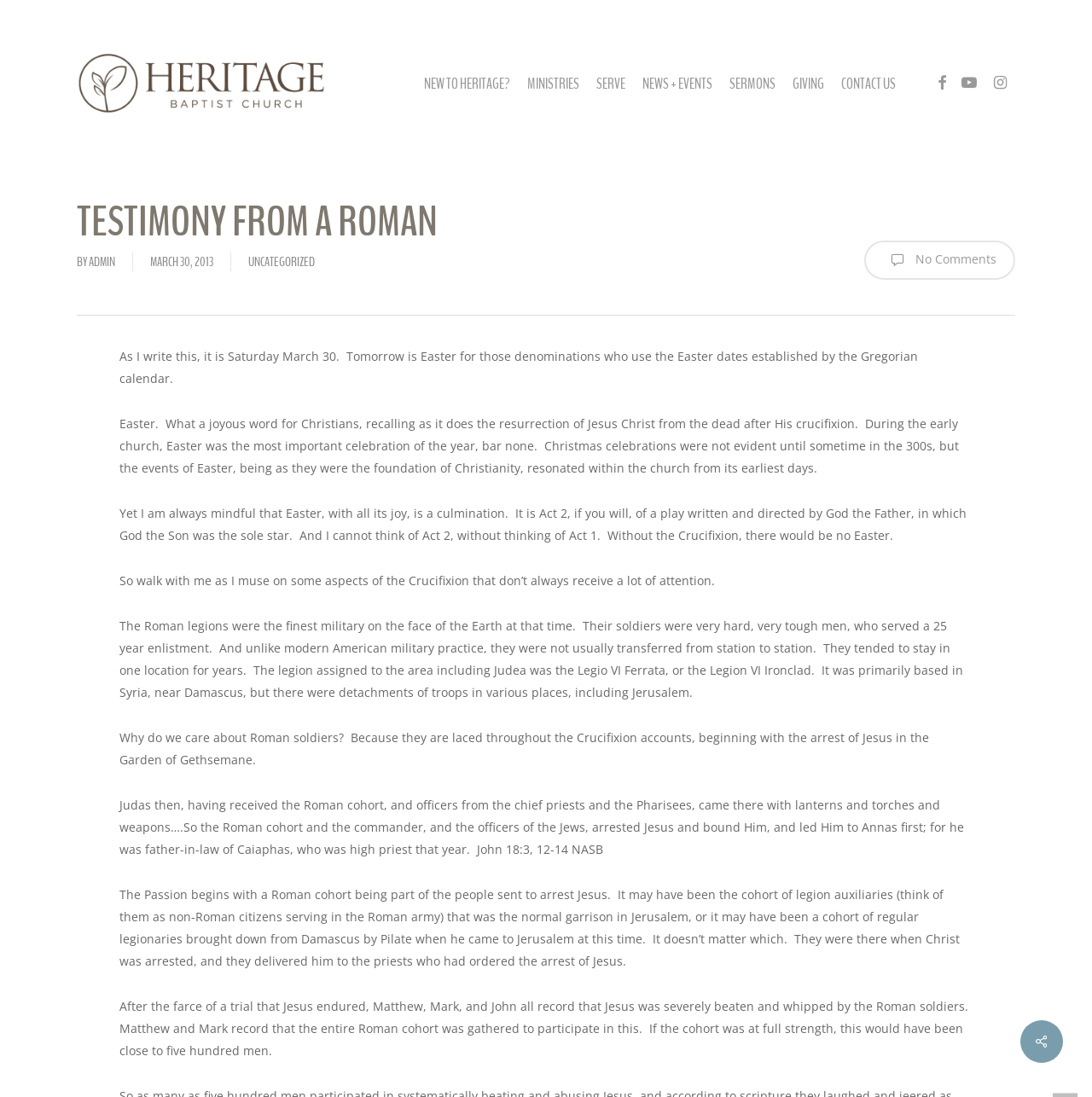What is the headline of the webpage?

TESTIMONY FROM A ROMAN